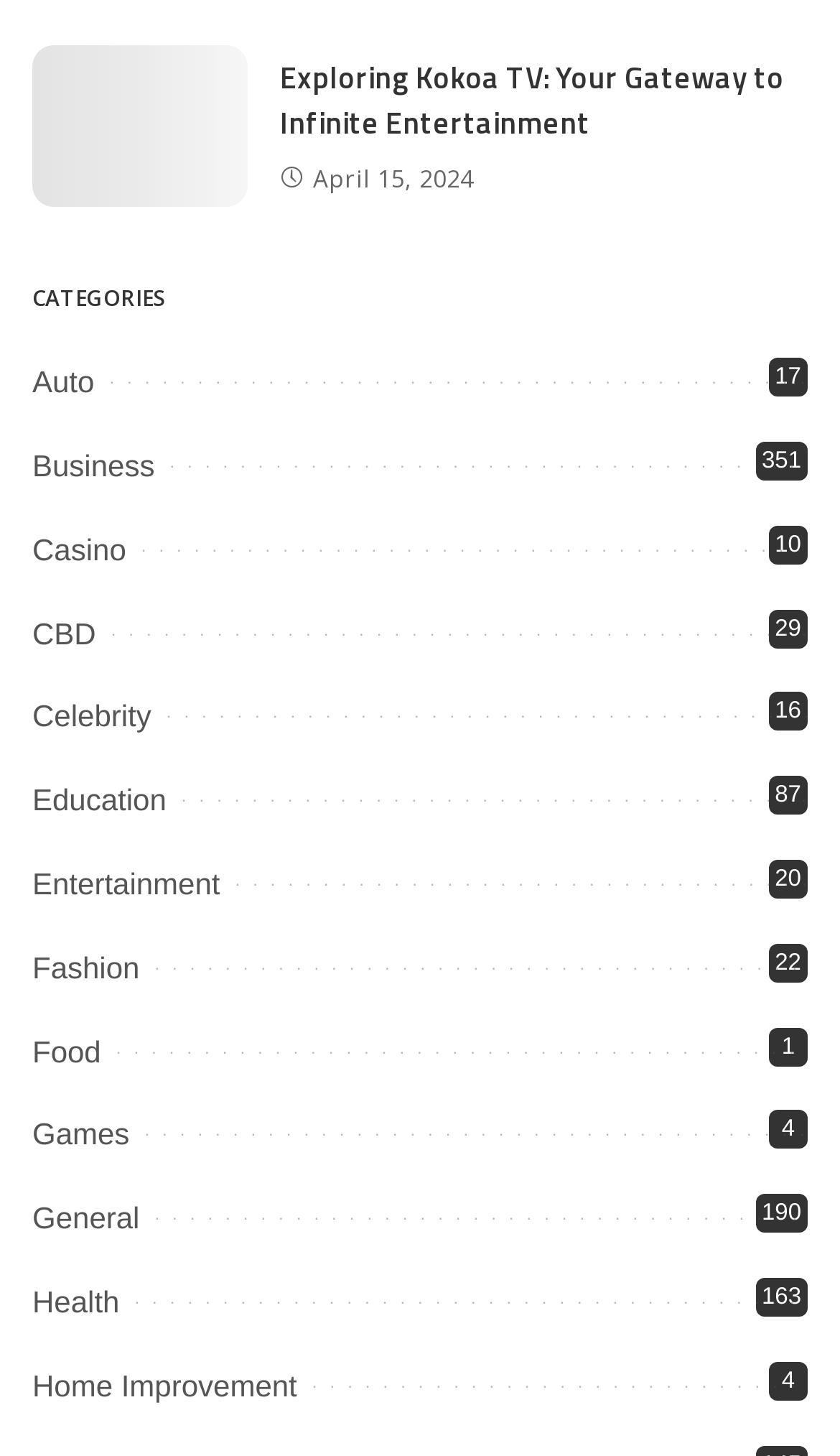How many categories are listed?
Examine the image and provide an in-depth answer to the question.

I counted the number of links under the 'CATEGORIES' heading, and there are 17 links, each representing a category.